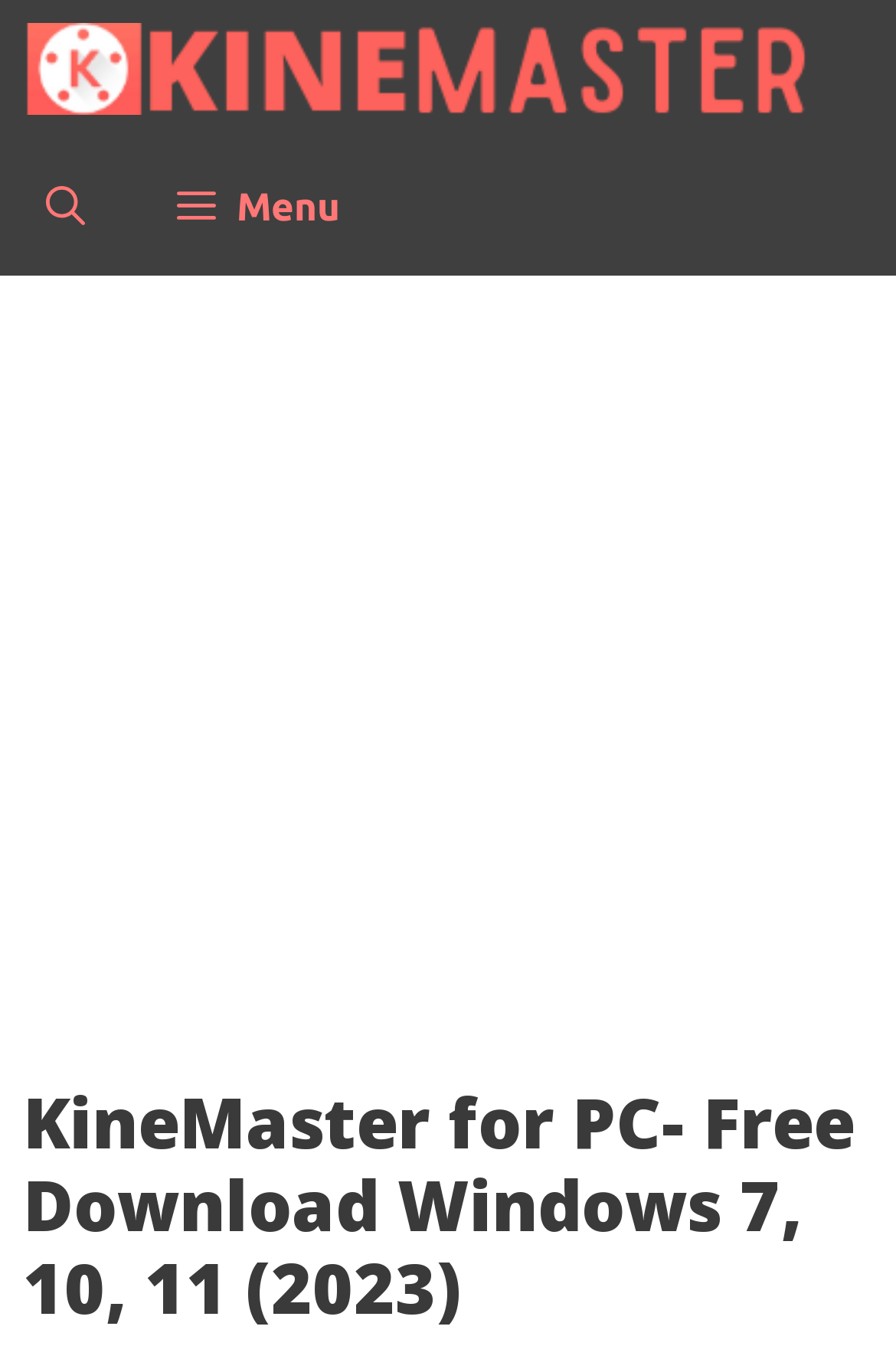Find the bounding box coordinates for the HTML element specified by: "aria-label="Open Search Bar"".

[0.0, 0.1, 0.146, 0.201]